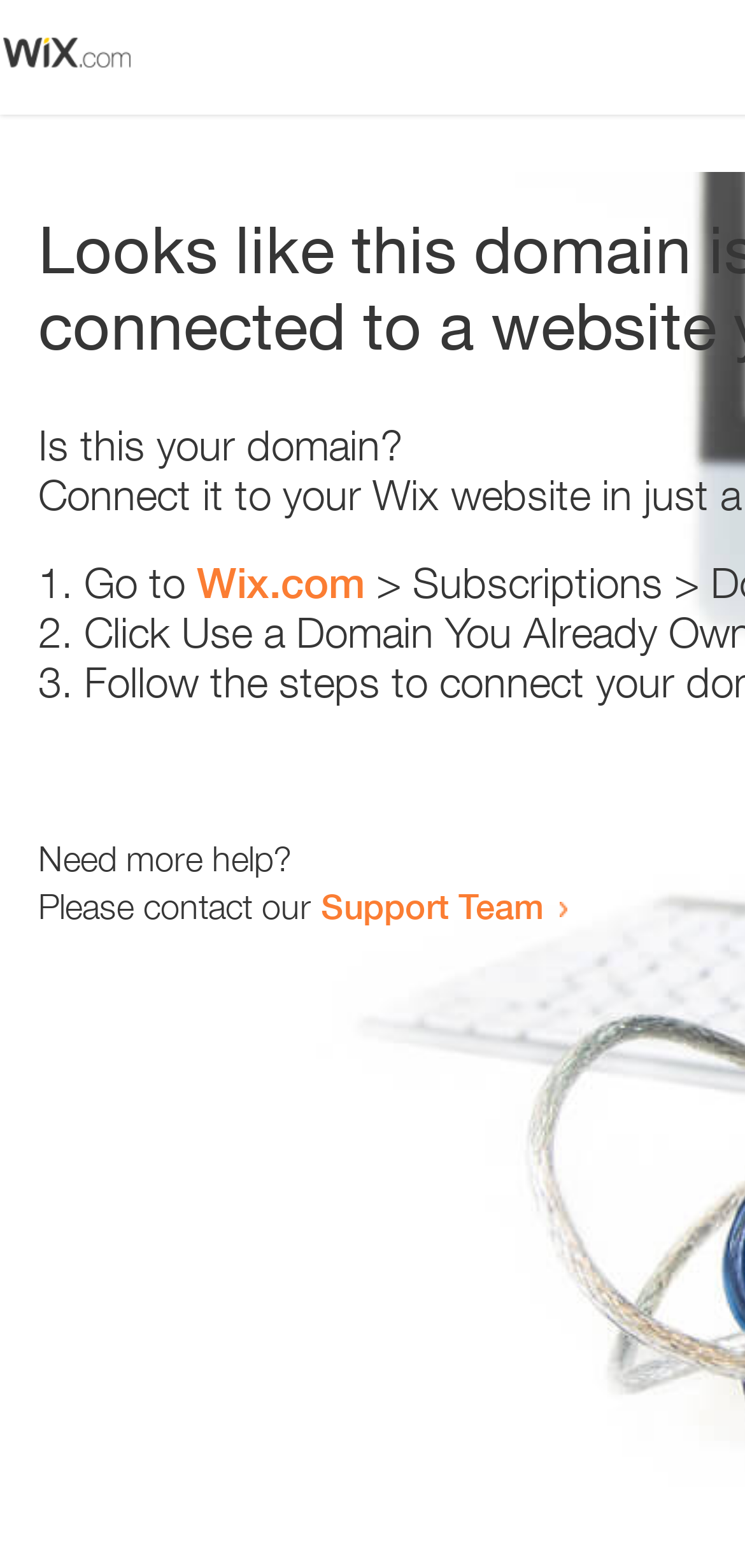What is the domain being referred to?
Using the visual information from the image, give a one-word or short-phrase answer.

Wix.com